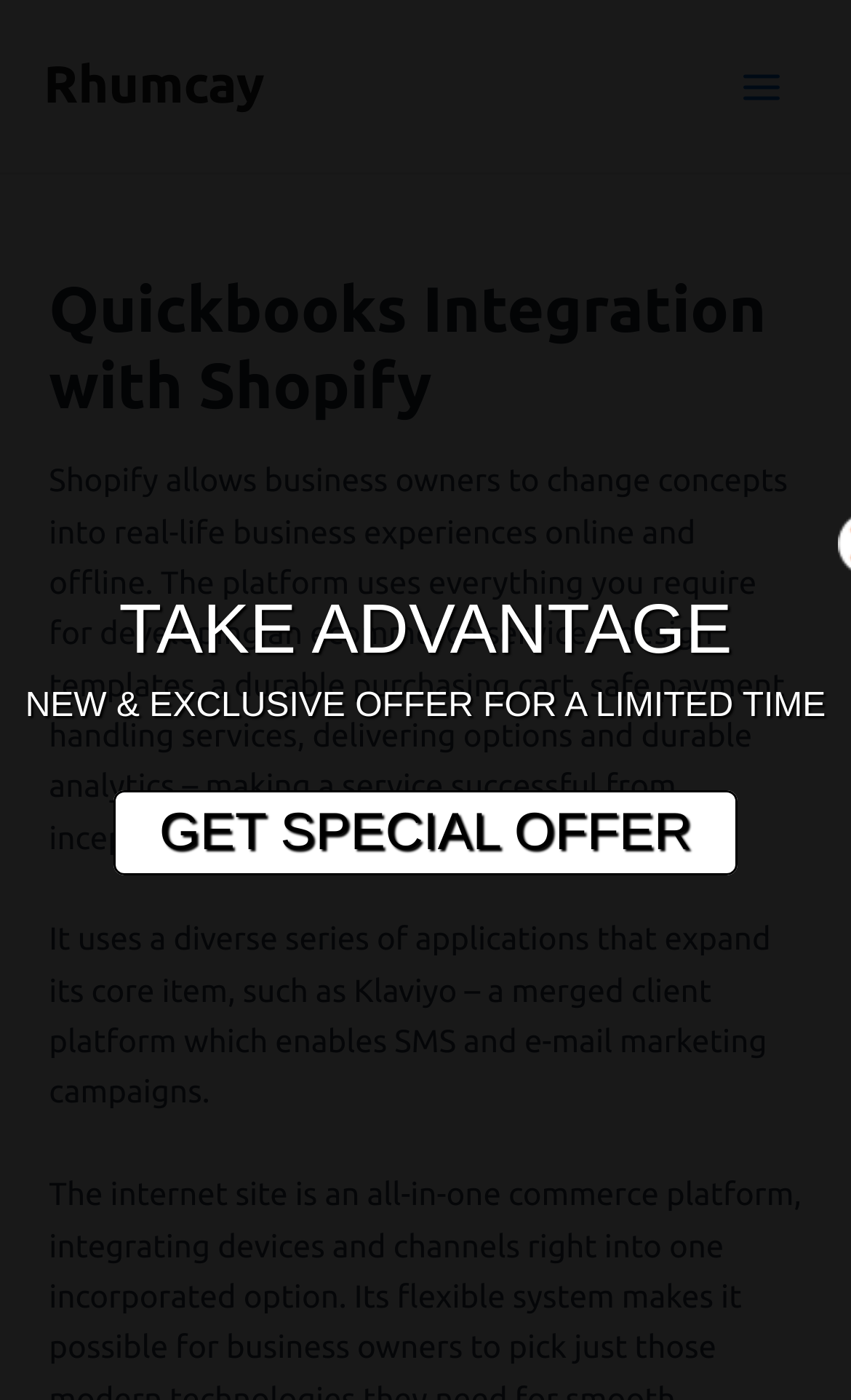What is the main topic of the webpage?
From the image, provide a succinct answer in one word or a short phrase.

Quickbooks integration